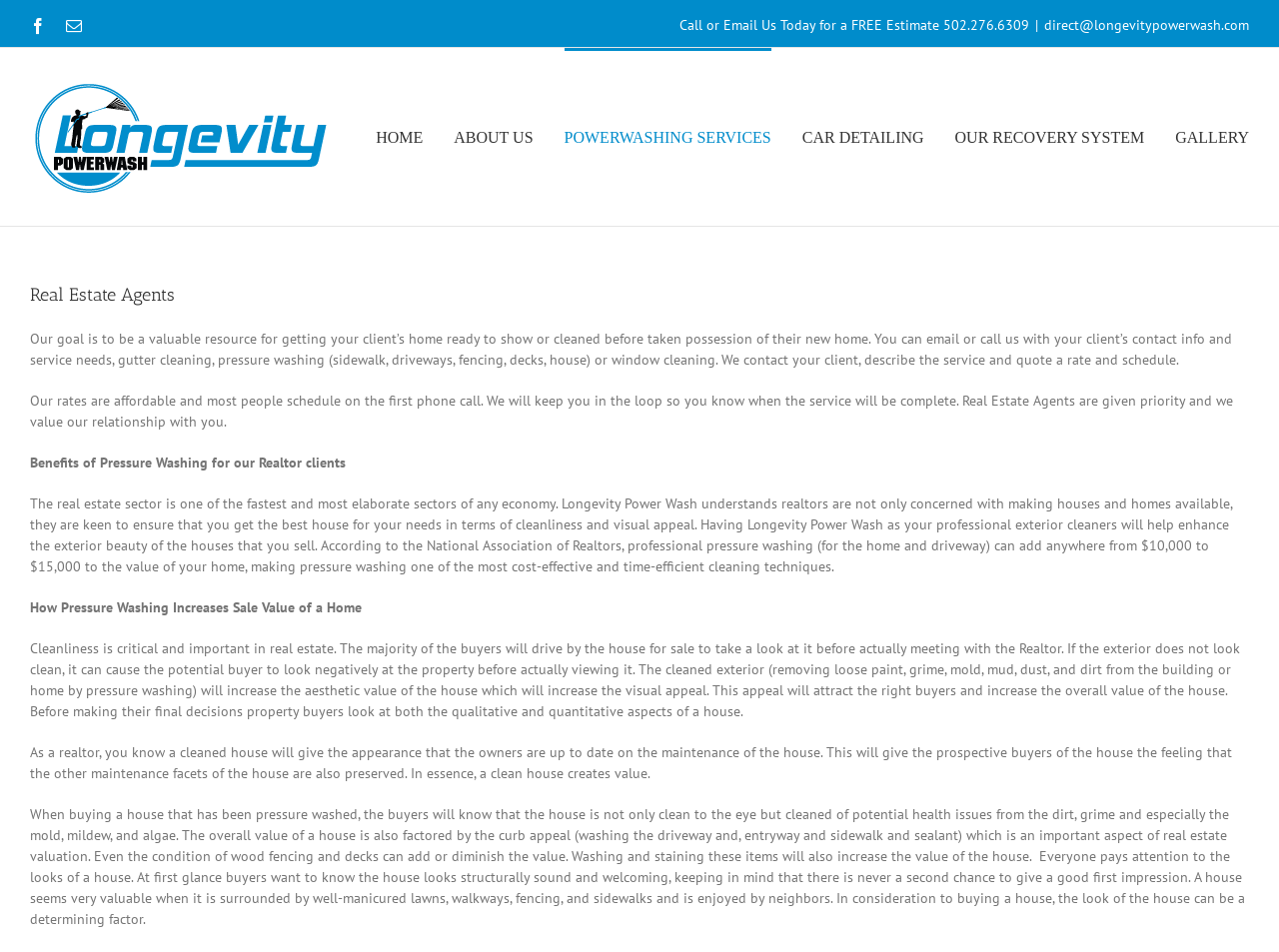Using the provided element description: "POWERWASHING SERVICES", determine the bounding box coordinates of the corresponding UI element in the screenshot.

[0.441, 0.05, 0.603, 0.236]